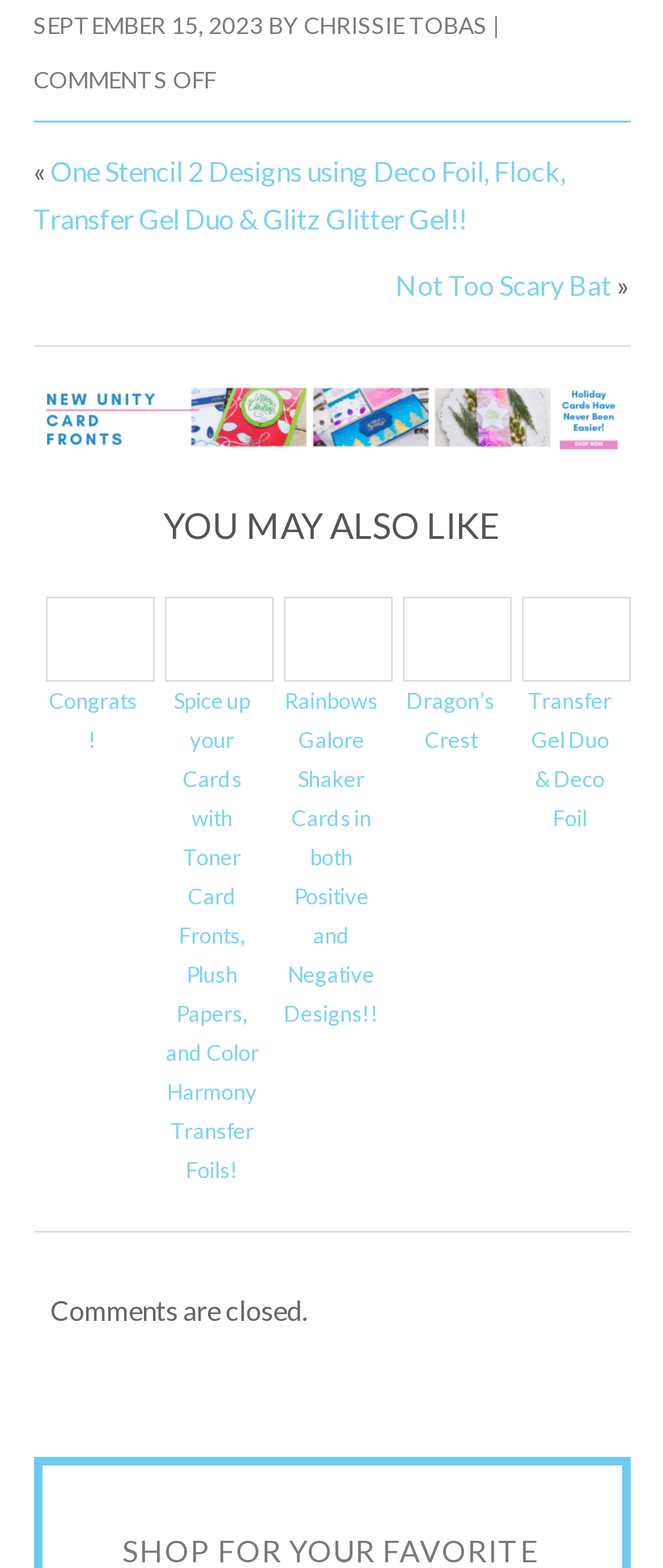How many links are there in the 'YOU MAY ALSO LIKE' section?
Refer to the image and respond with a one-word or short-phrase answer.

6